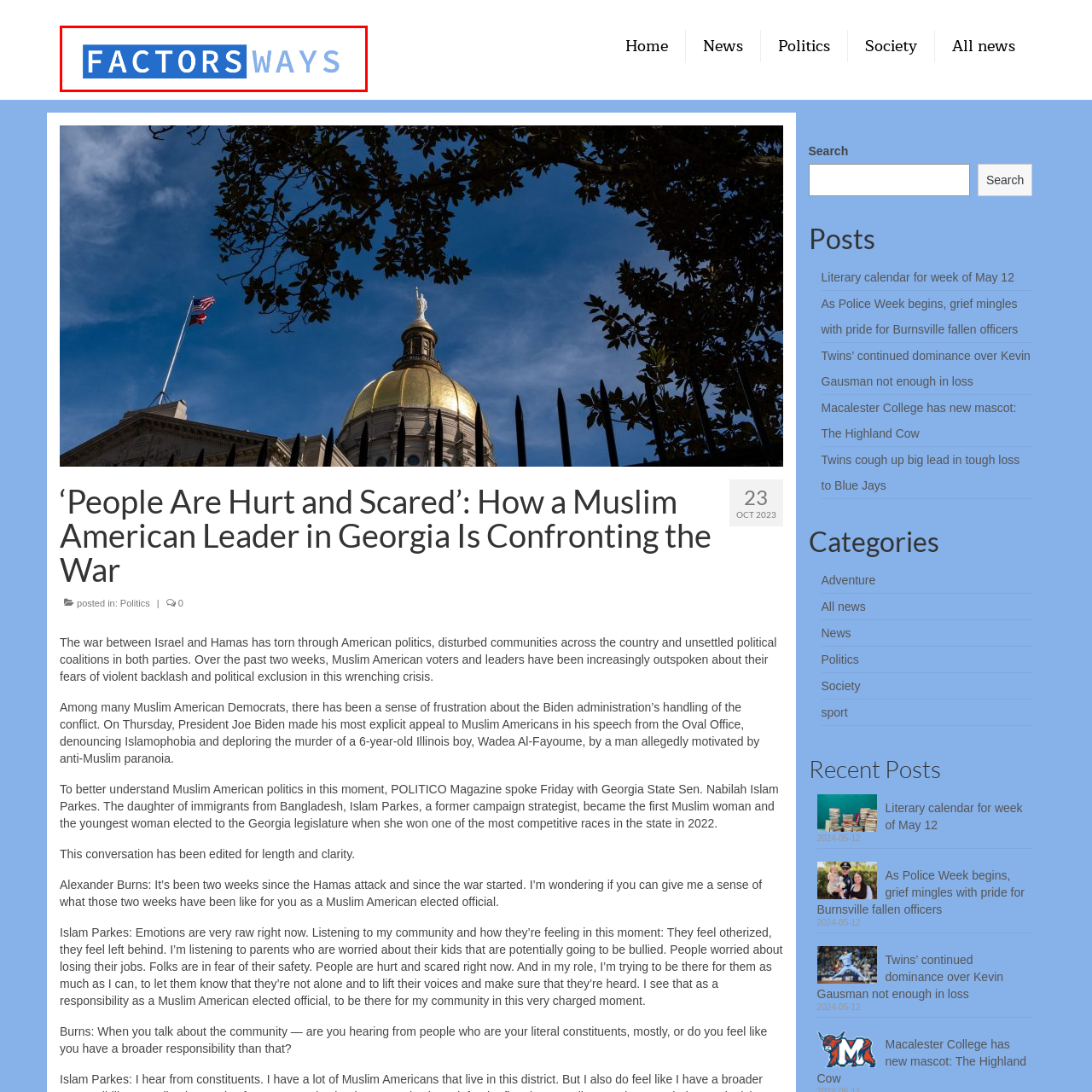Analyze the image highlighted by the red bounding box and give a one-word or phrase answer to the query: What is the design emphasis of the logo?

Clarity and professionalism